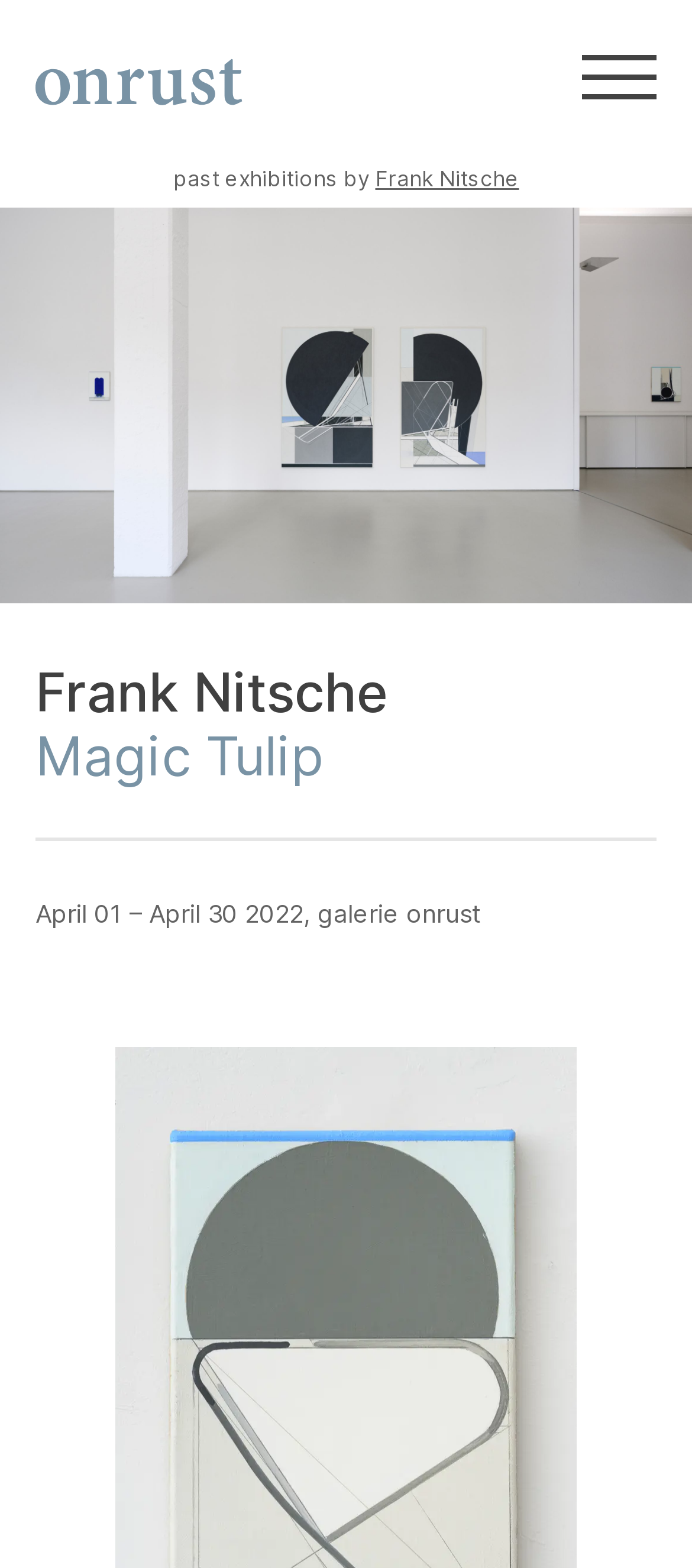Identify the bounding box of the UI element that matches this description: "Frank Nitsche".

[0.542, 0.105, 0.75, 0.122]